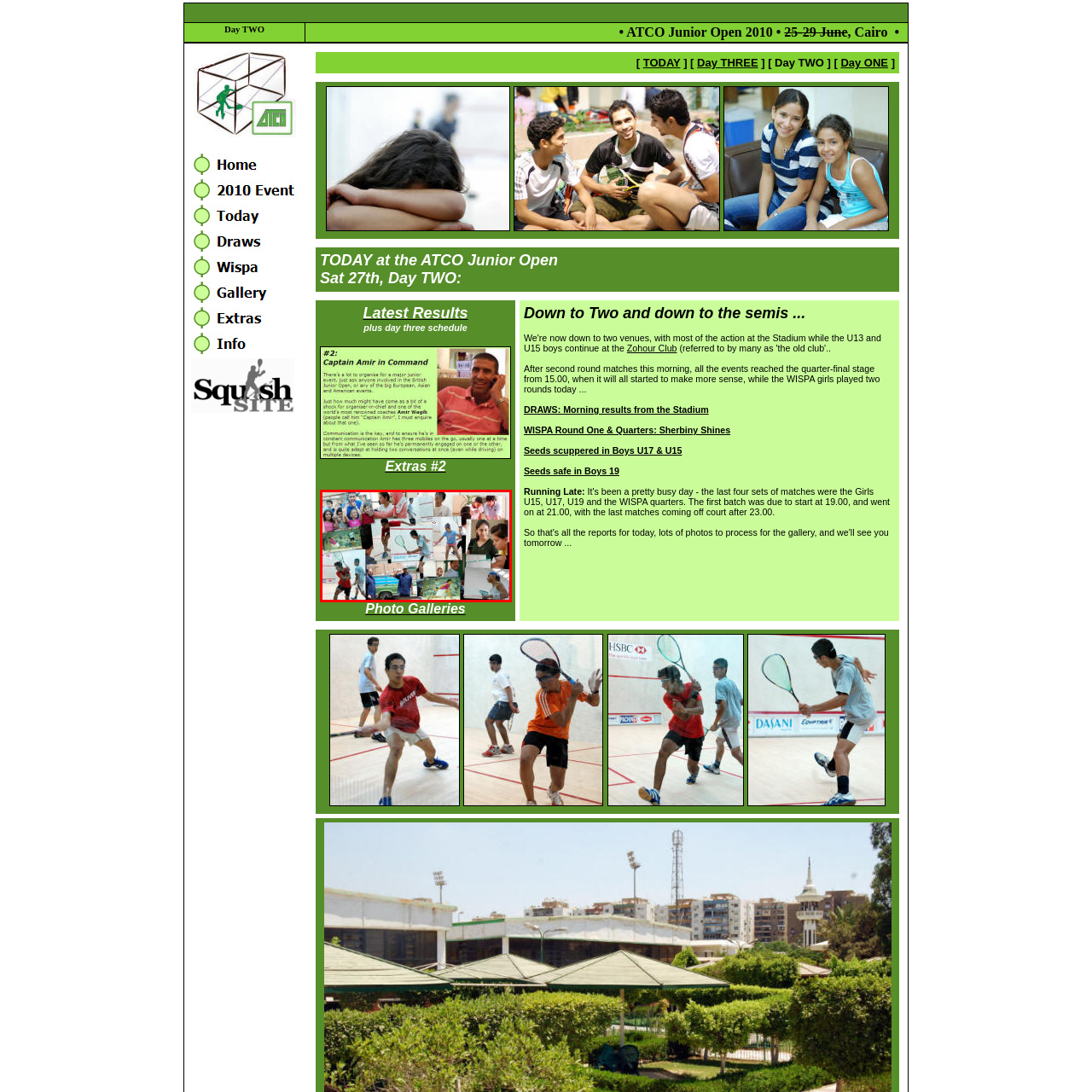Detail the features and elements seen in the red-circled portion of the image.

This image is a vibrant collage depicting various moments from the ATCO Junior Open, highlighting the enthusiasm and energy of participants during the event. It features young athletes engaged in squash activities, showcasing their skills and determination. Scenes include players practicing their swings, smiling children interacting with coaches, and moments of joy and teamwork. The diverse expressions and movements captured emphasize the event's spirit, alongside images of the surrounding environment that set the stage for this spirited competition. This snapshot not only represents athletic pursuits but also camaraderie and the shared passion for sport among the participants.